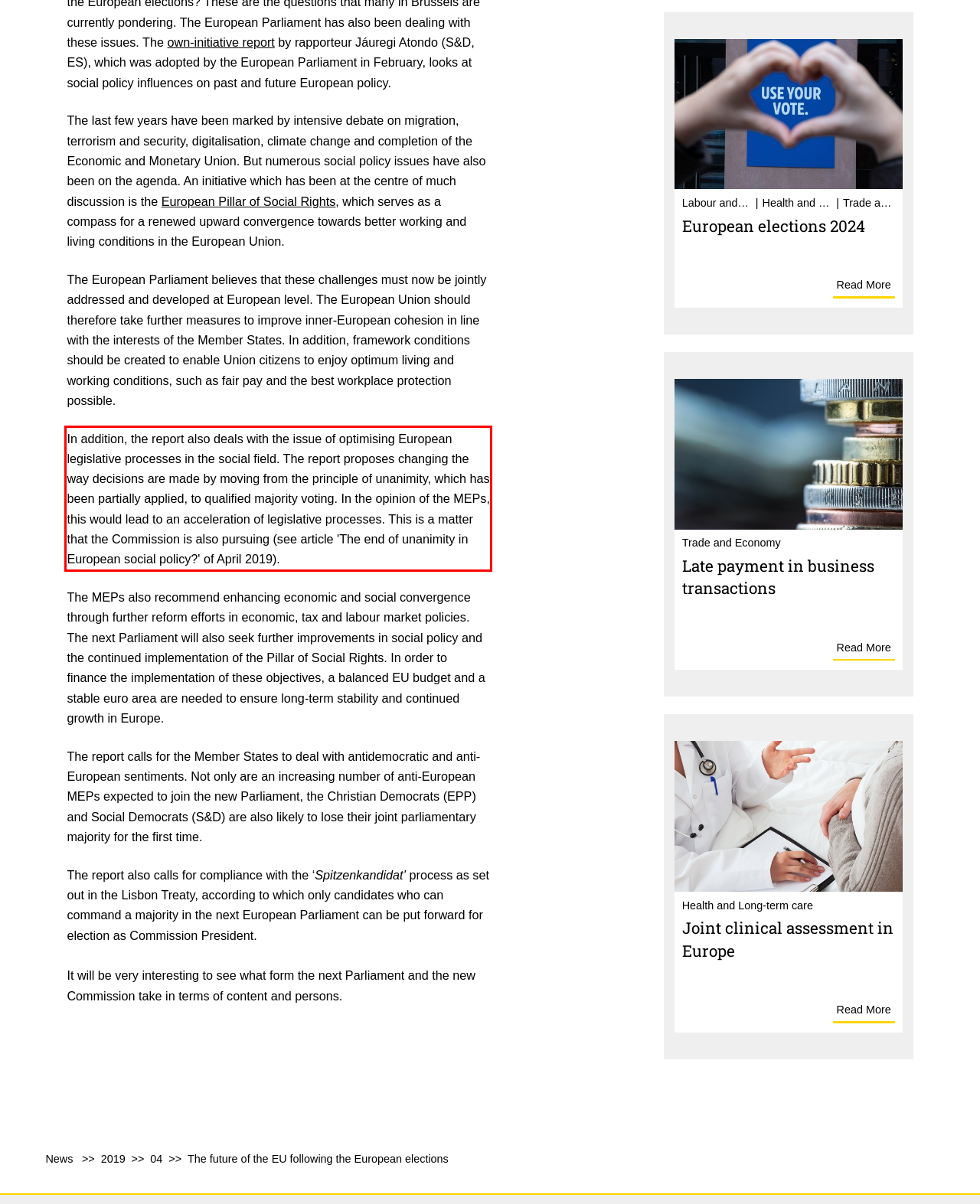Please examine the webpage screenshot and extract the text within the red bounding box using OCR.

In addition, the report also deals with the issue of optimising European legislative processes in the social field. The report proposes changing the way decisions are made by moving from the principle of unanimity, which has been partially applied, to qualified majority voting. In the opinion of the MEPs, this would lead to an acceleration of legislative processes. This is a matter that the Commission is also pursuing (see article 'The end of una­nim­ity in Euro­pean social pol­icy?' of April 2019).